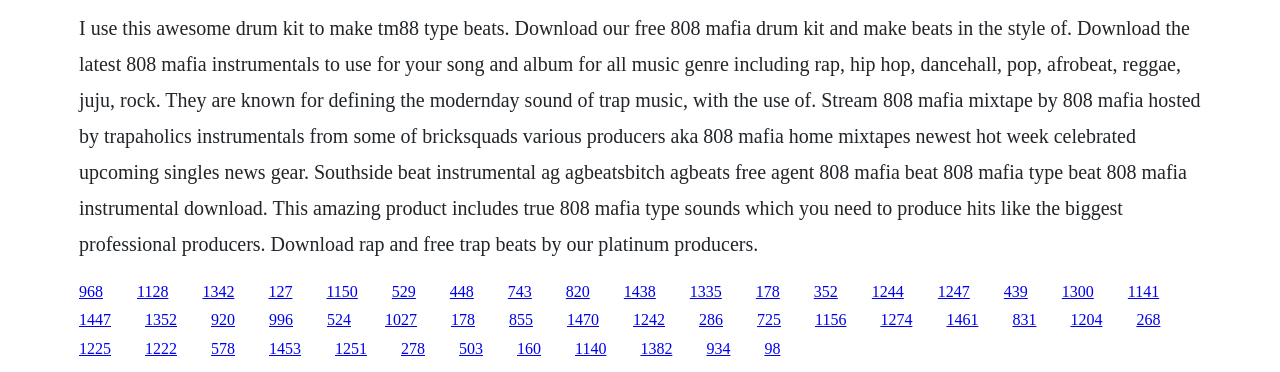Find the bounding box coordinates for the UI element that matches this description: "1382".

[0.5, 0.914, 0.525, 0.96]